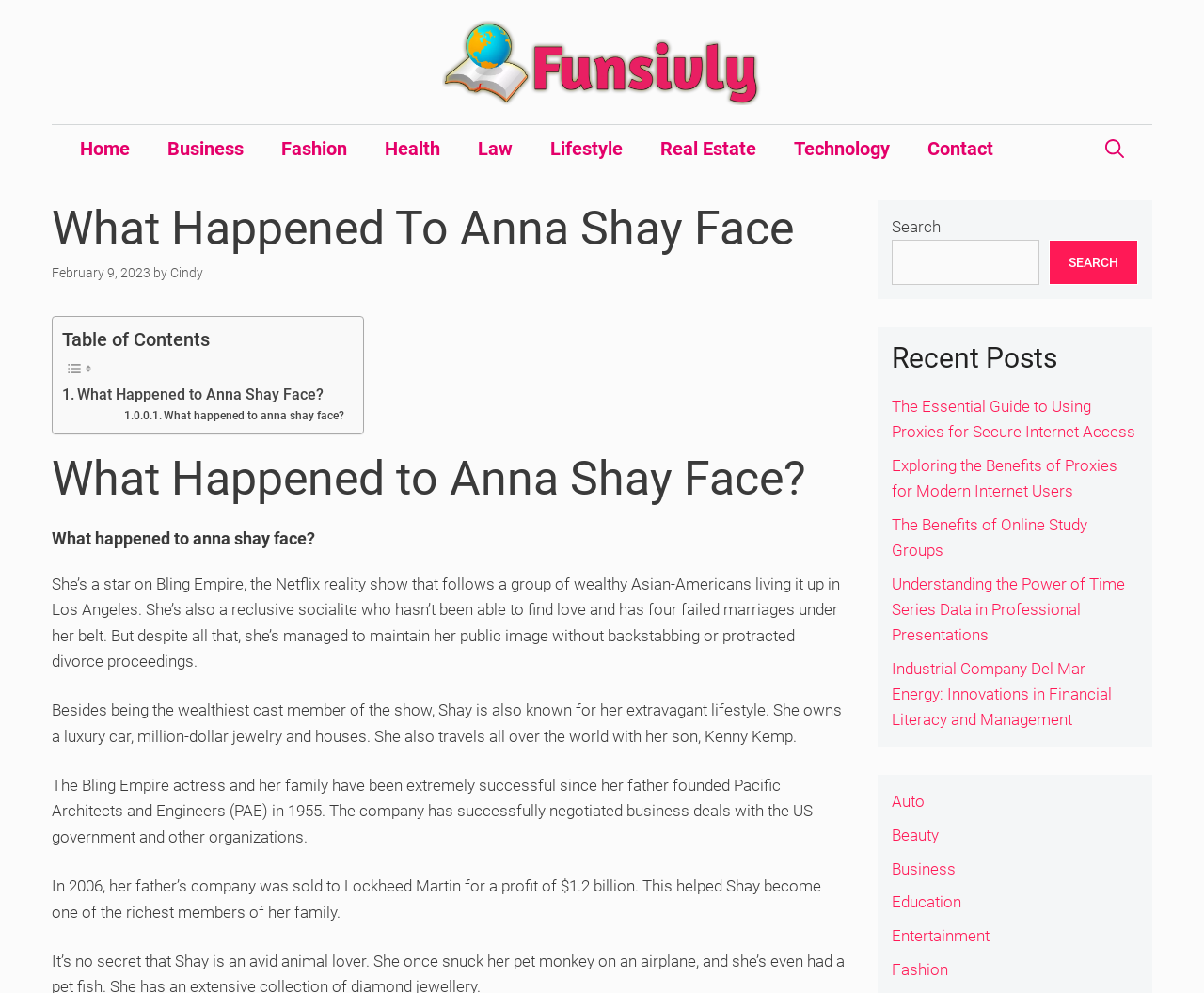How many failed marriages does Anna Shay have?
Based on the screenshot, answer the question with a single word or phrase.

Four